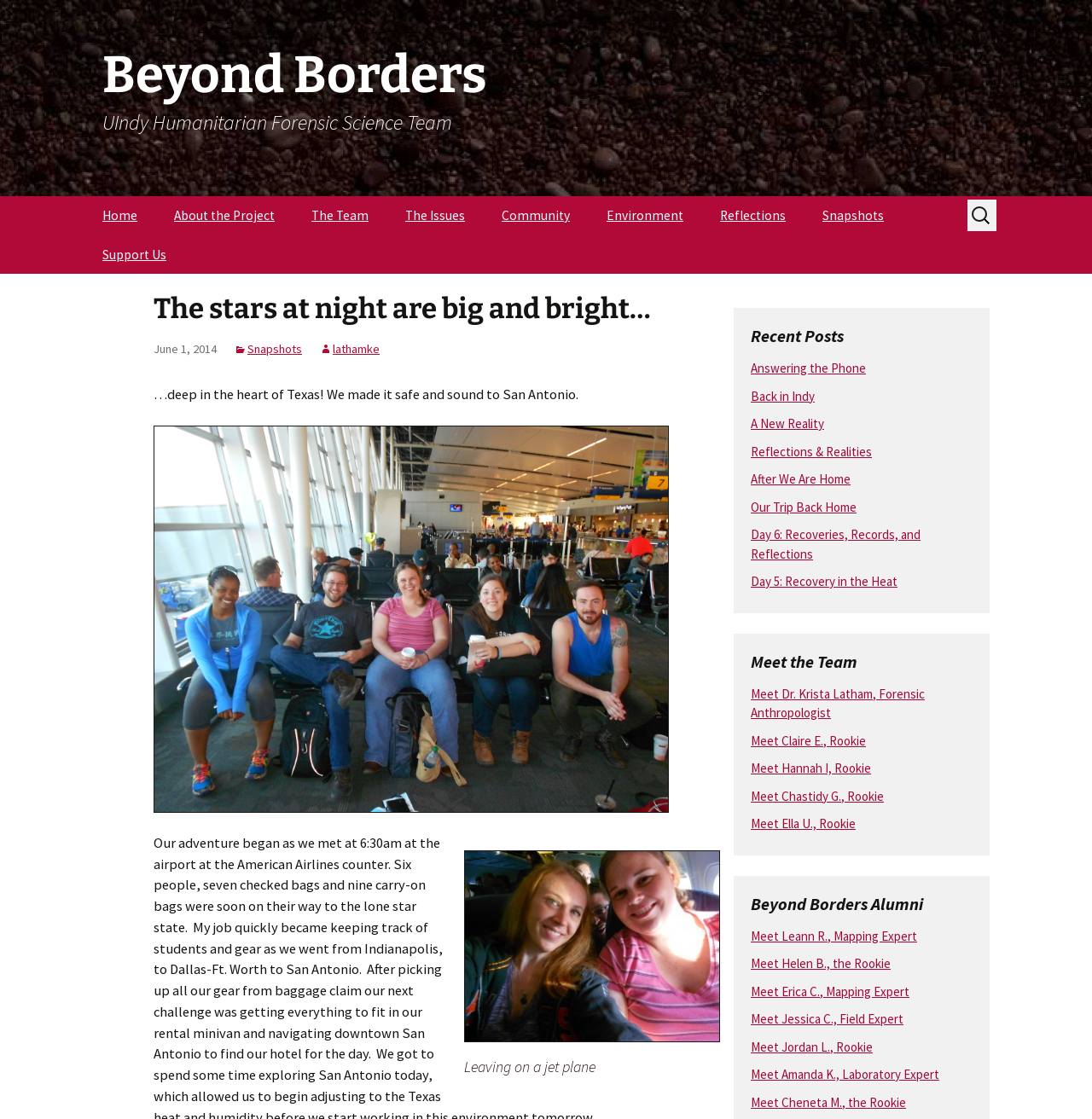Predict the bounding box of the UI element that fits this description: "The Issues".

[0.355, 0.175, 0.441, 0.21]